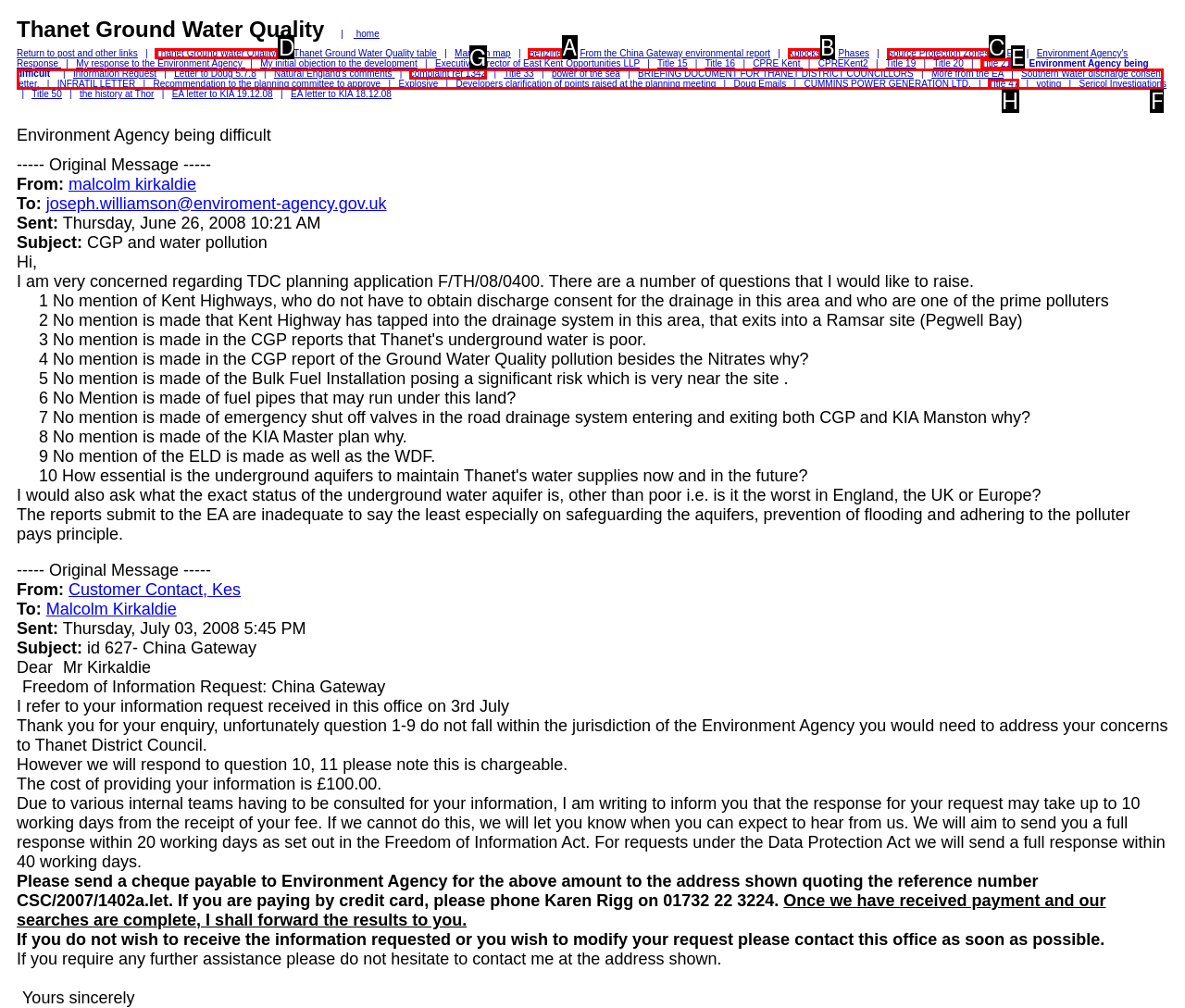What option should you select to complete this task: click the link 'Thanet Ground Water Quality'? Indicate your answer by providing the letter only.

D